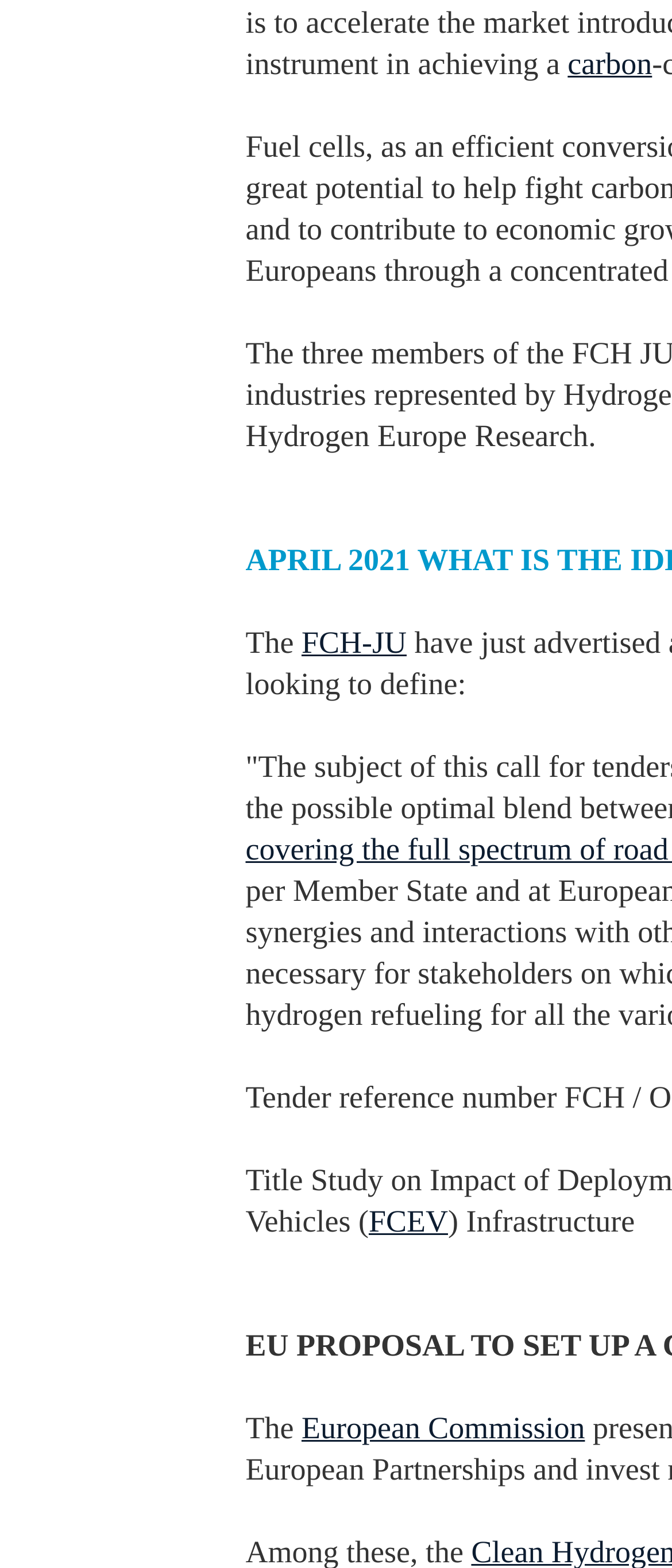Determine the bounding box for the UI element as described: "European Commission". The coordinates should be represented as four float numbers between 0 and 1, formatted as [left, top, right, bottom].

[0.449, 0.9, 0.87, 0.922]